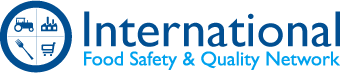Offer a detailed explanation of what is depicted in the image.

The image showcases the logo of the "International Food Safety & Quality Network," prominently featuring a circular emblem divided into quadrants. Each section depicts distinct icons related to food safety and quality: a tractor, a factory, a shopping cart, and a utensil, symbolizing the interconnections between agriculture, manufacturing, retail, and food preparation. Below the emblem, the name of the organization is styled in a clear, professional font. The color scheme predominantly uses variations of blue, conveying trust and reliability, essential attributes for an organization focused on food safety standards globally.